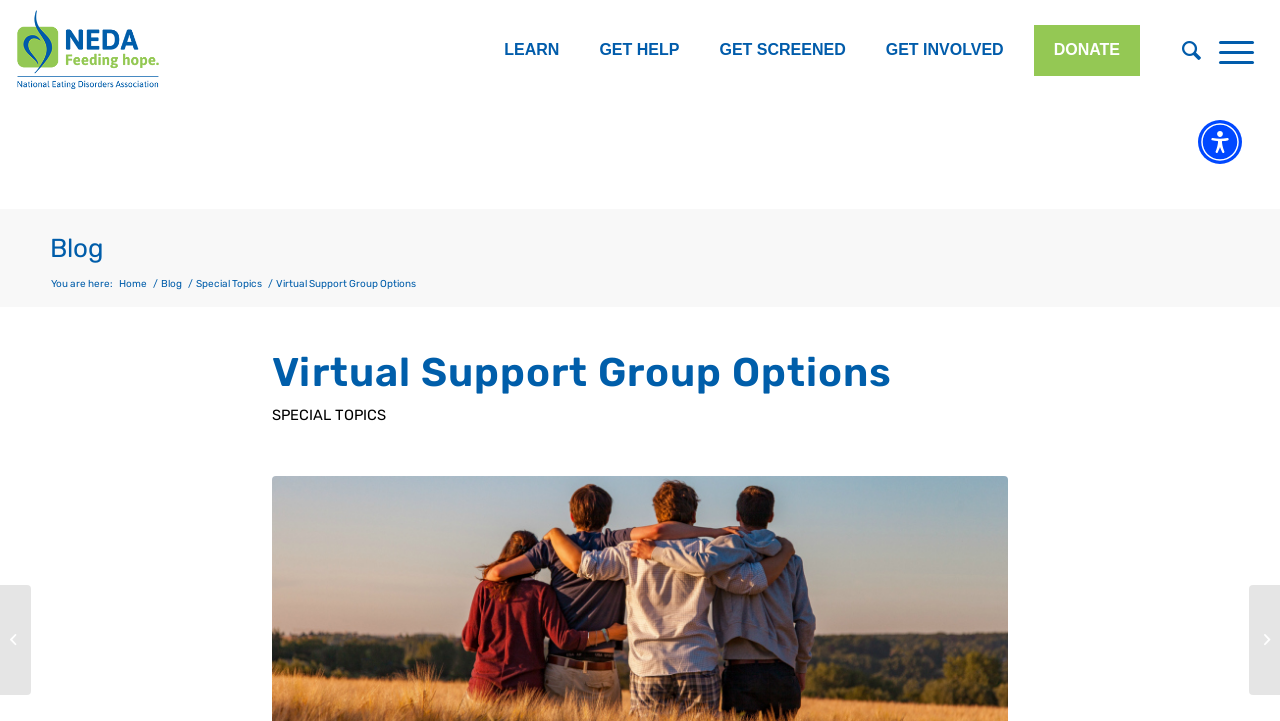Please find the bounding box coordinates of the element that must be clicked to perform the given instruction: "Select the LEARN option from the menu". The coordinates should be four float numbers from 0 to 1, i.e., [left, top, right, bottom].

[0.394, 0.057, 0.437, 0.08]